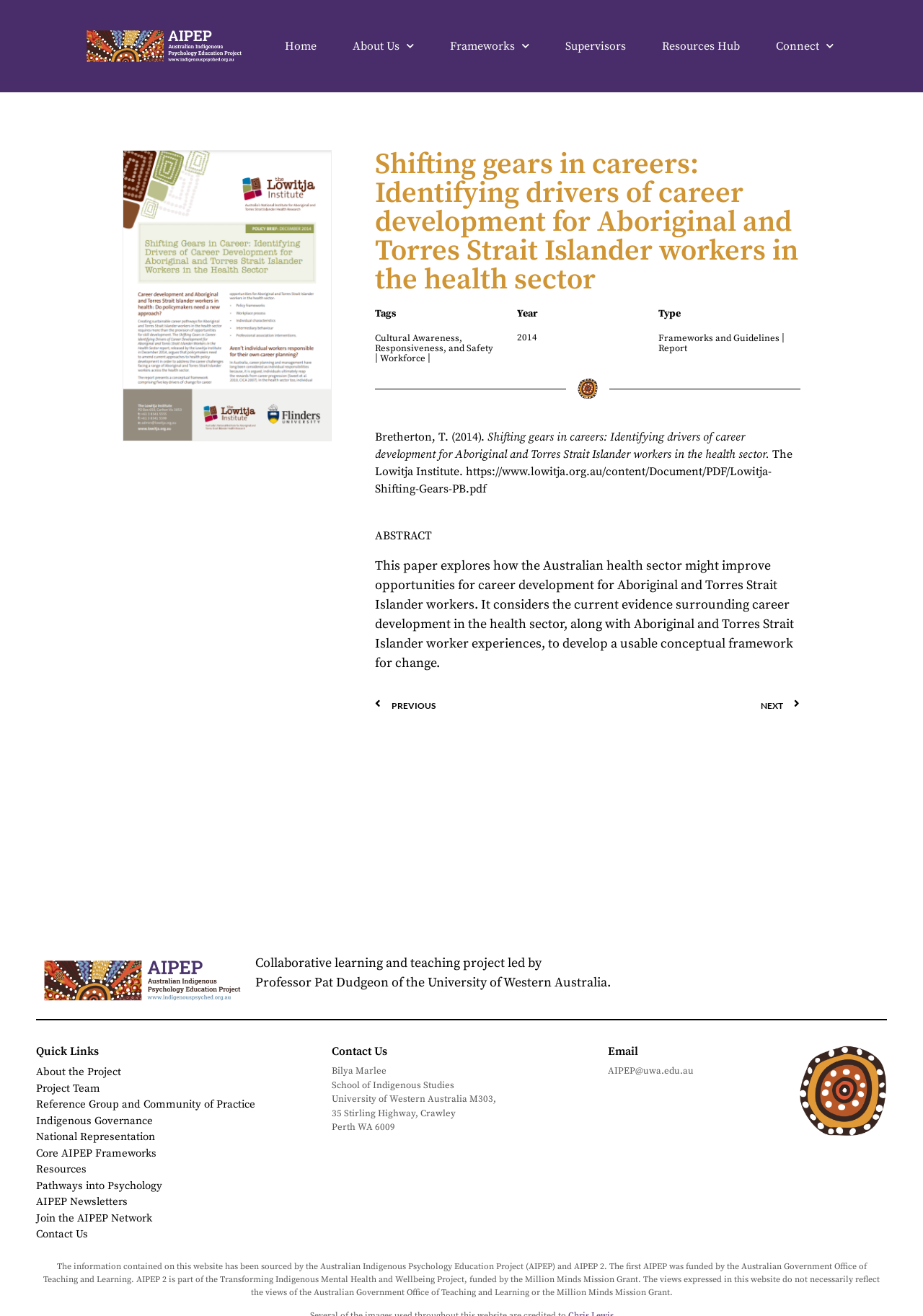Please respond in a single word or phrase: 
What is the year of the report?

2014